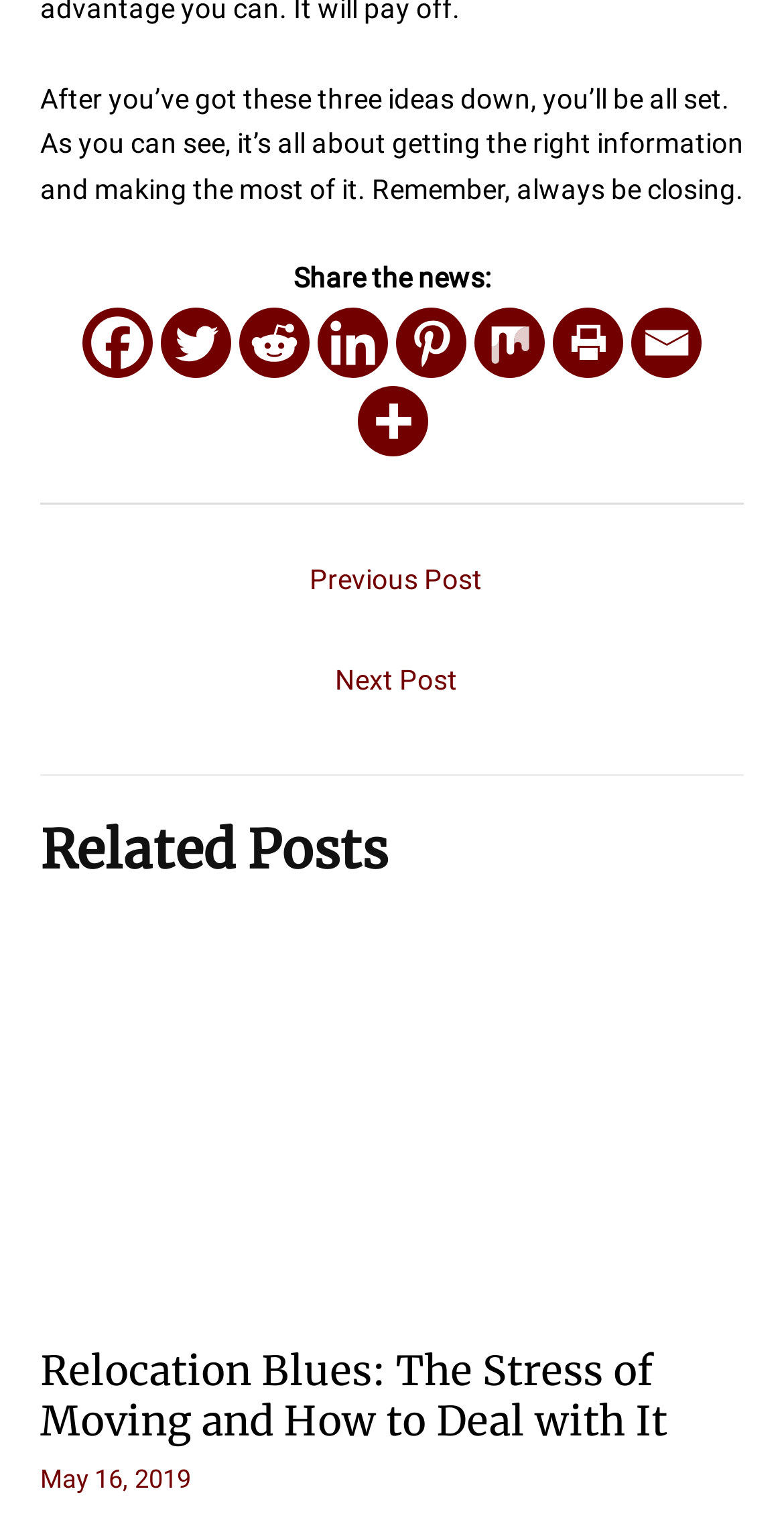Determine the coordinates of the bounding box for the clickable area needed to execute this instruction: "View more sharing options".

[0.455, 0.251, 0.545, 0.297]